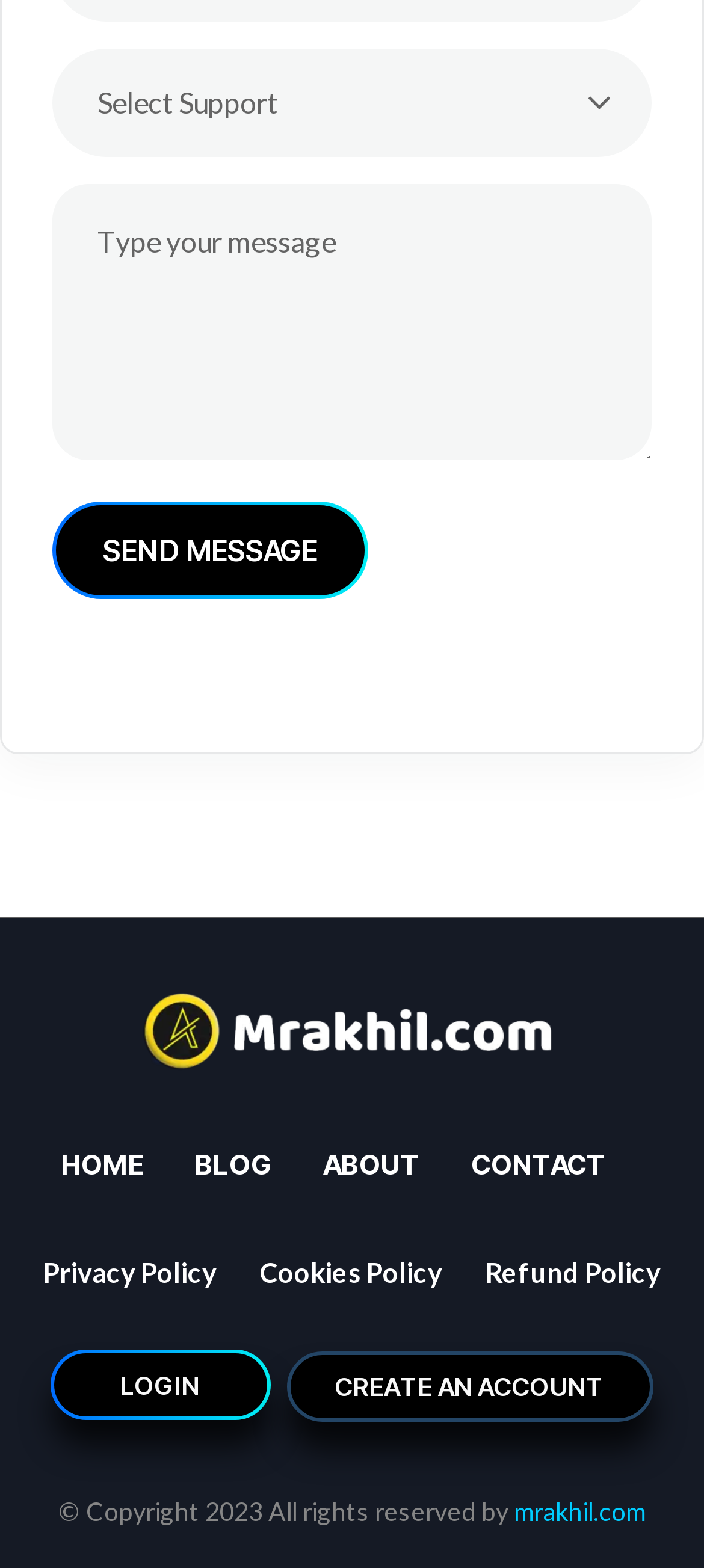Please specify the bounding box coordinates for the clickable region that will help you carry out the instruction: "Type a message".

[0.074, 0.117, 0.926, 0.293]